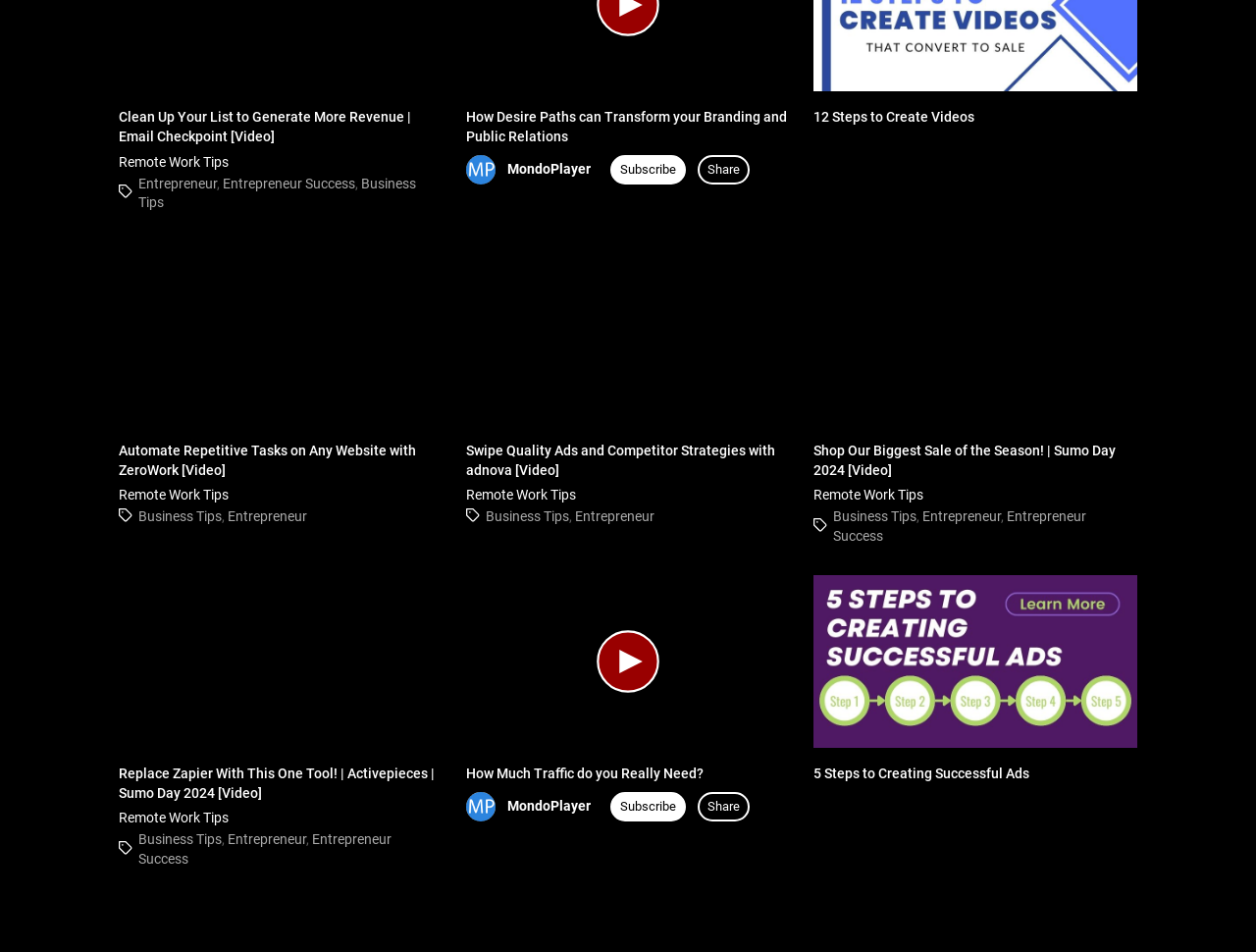Determine the bounding box for the described UI element: "Remote Work Tips".

[0.095, 0.512, 0.182, 0.528]